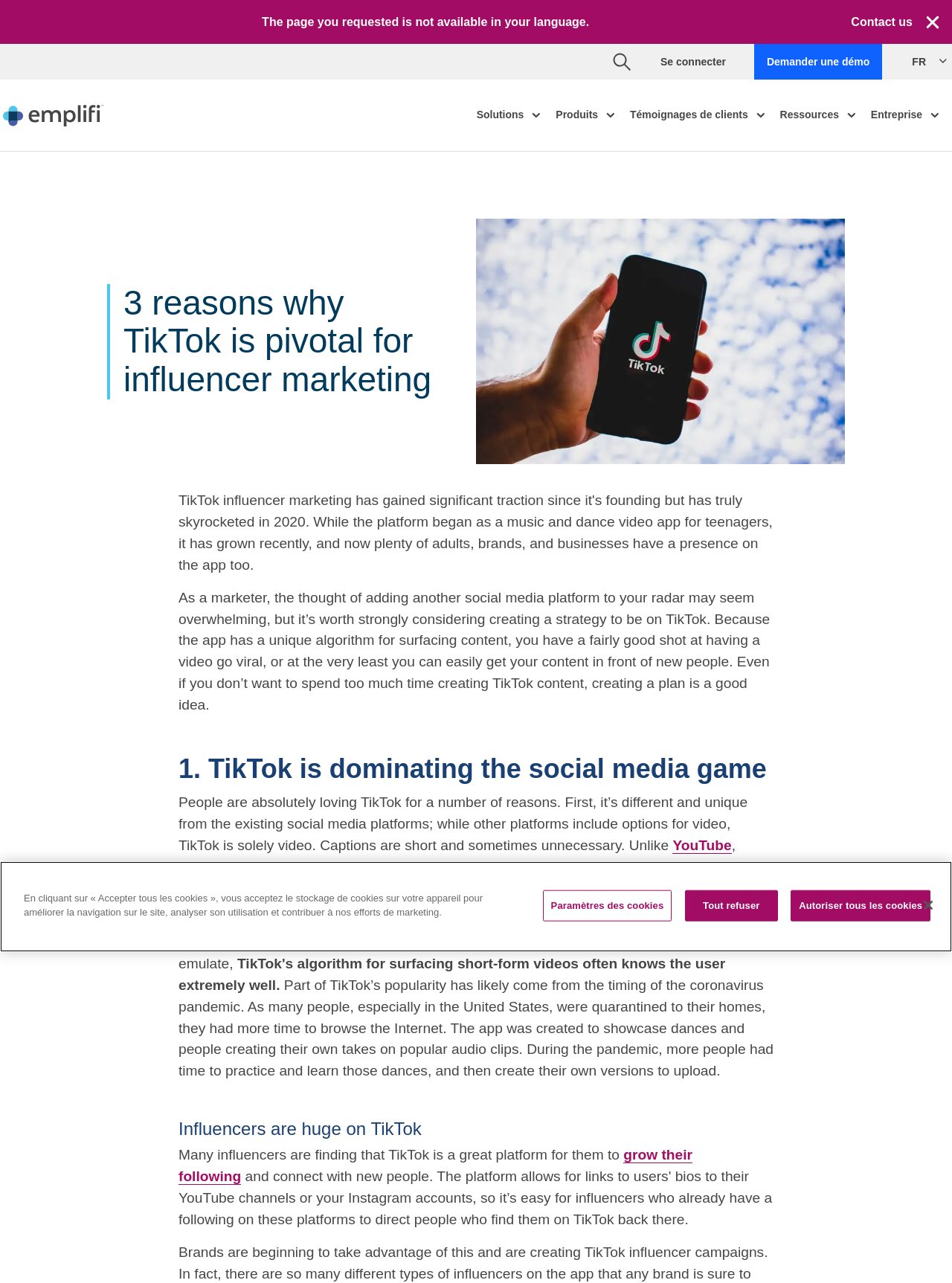Please find the bounding box coordinates of the section that needs to be clicked to achieve this instruction: "Click the 'En savoir plus' link".

[0.025, 0.237, 0.125, 0.25]